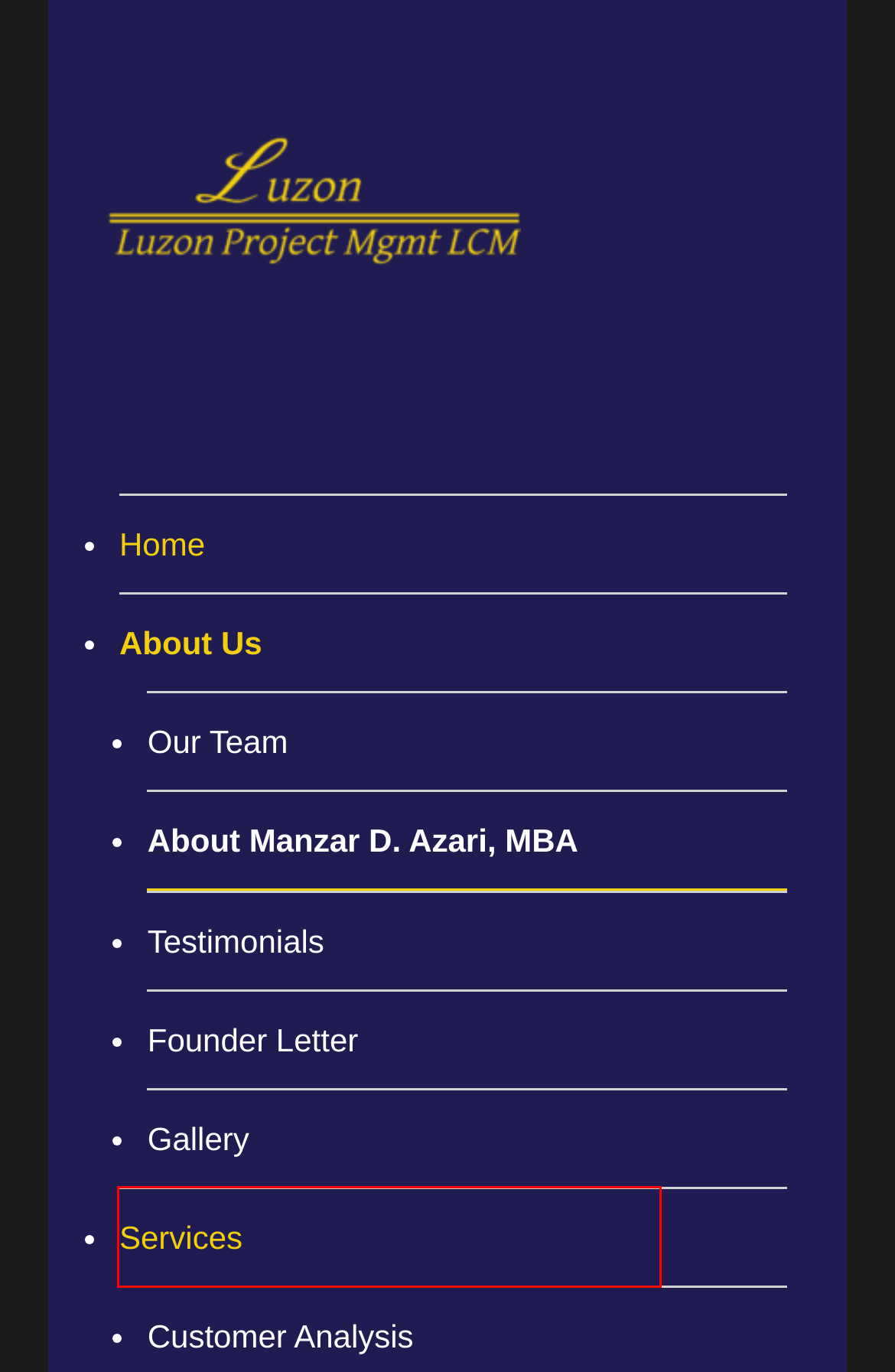You are provided with a screenshot of a webpage containing a red rectangle bounding box. Identify the webpage description that best matches the new webpage after the element in the bounding box is clicked. Here are the potential descriptions:
A. Founder Letter – Luzon PM
B. Gallery – Luzon PM
C. Our Team – Luzon PM
D. Luzon PM - Project Management in San Francisco
E. About our A Team – Luzon PM
F. Testimonials – Luzon PM
G. Bid Procurement – Luzon PM
H. Services – Luzon PM

H